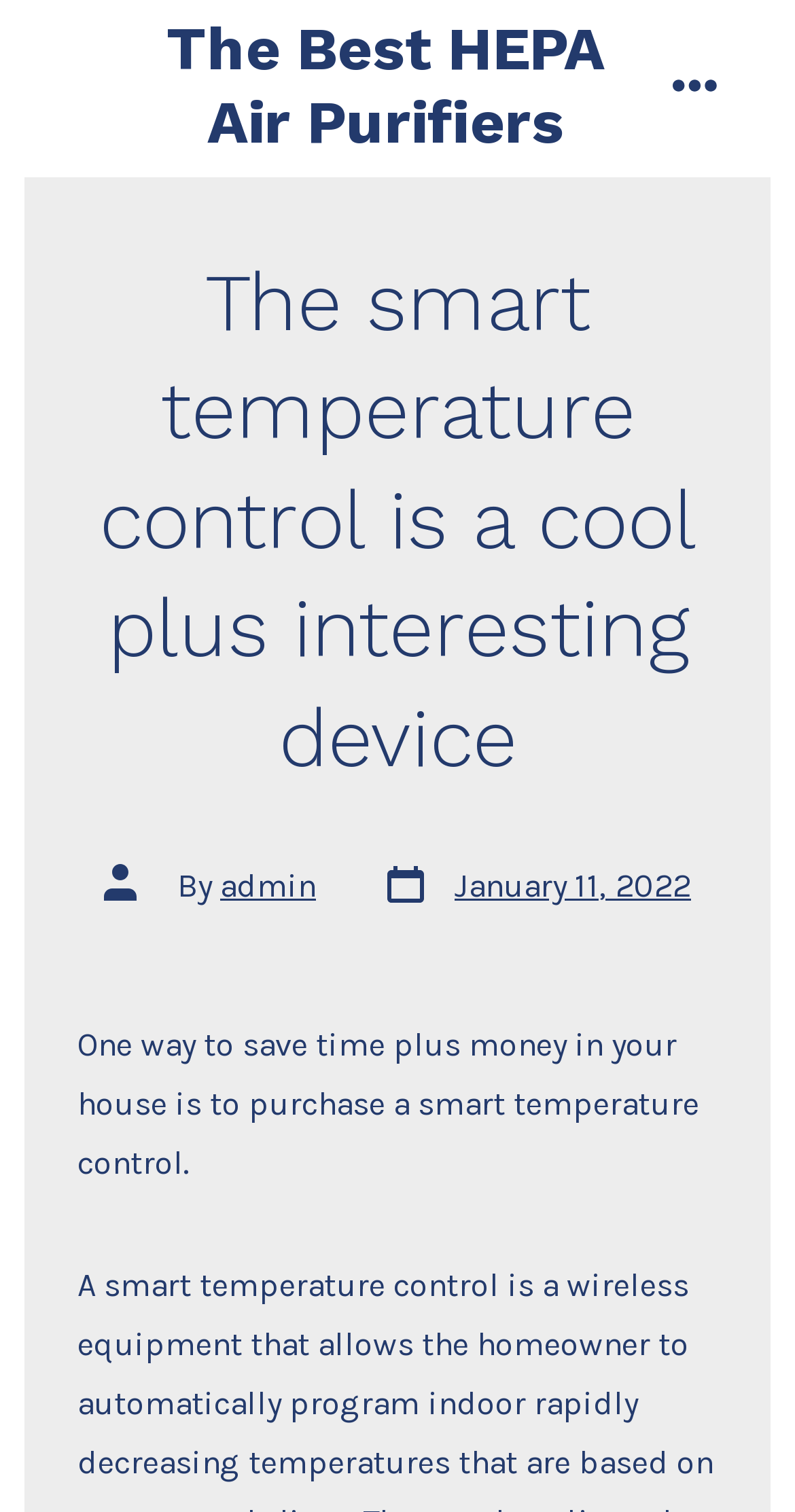Using the given element description, provide the bounding box coordinates (top-left x, top-left y, bottom-right x, bottom-right y) for the corresponding UI element in the screenshot: alt="Mid America Rottweiler Rescue"

None